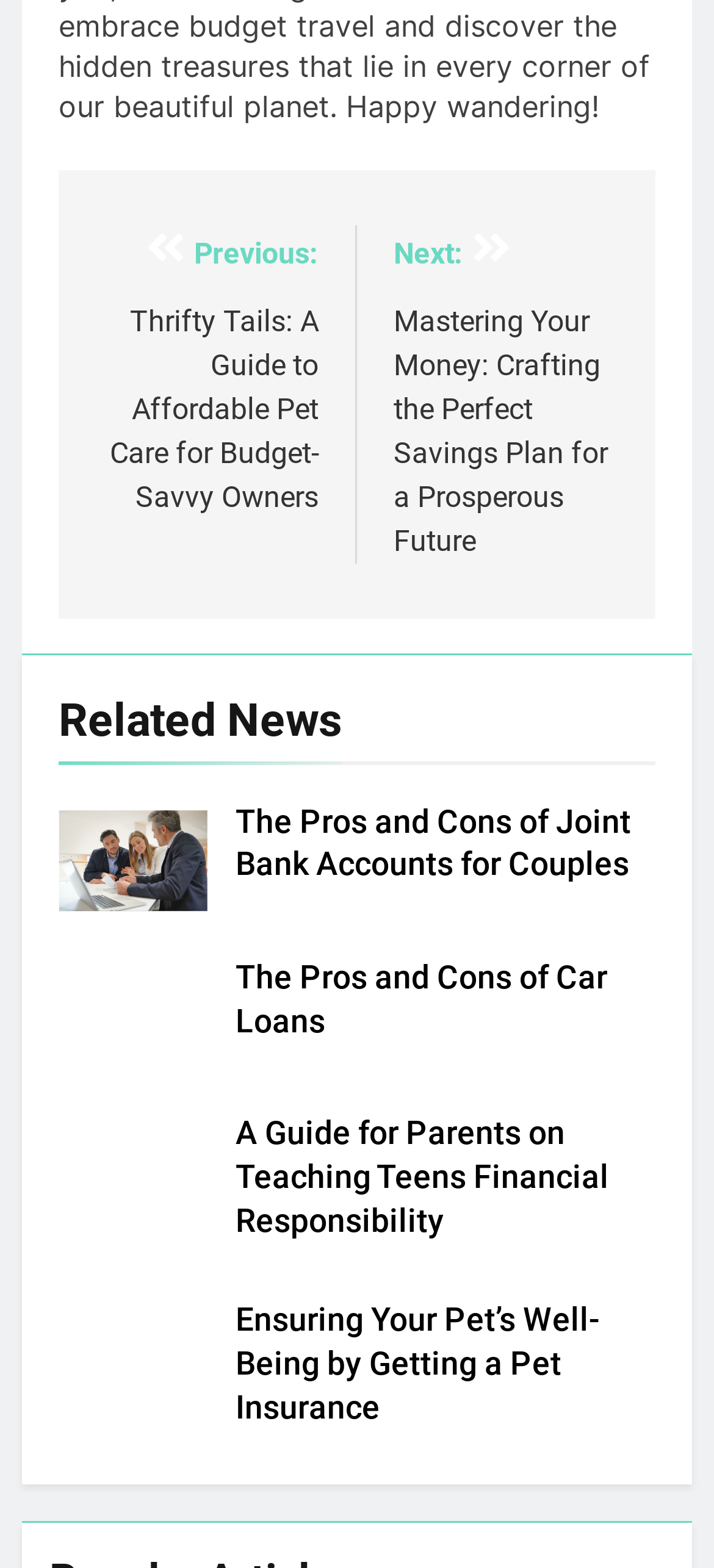Refer to the image and offer a detailed explanation in response to the question: What is the previous post about?

Based on the navigation section, there is a link with the text 'Previous: Thrifty Tails: A Guide to Affordable Pet Care for Budget-Savvy Owners', indicating that the previous post is about thrifty tails.